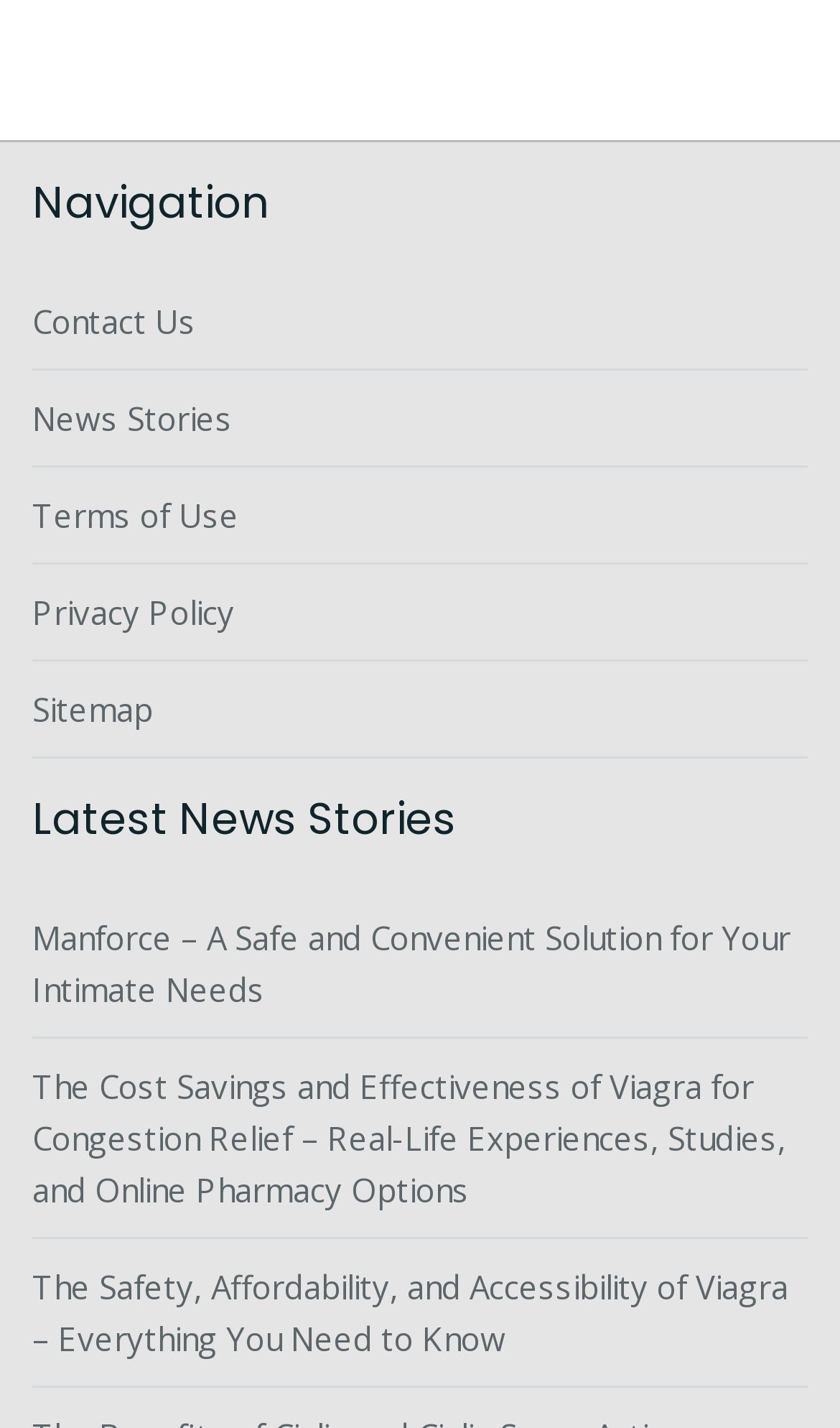Please answer the following question as detailed as possible based on the image: 
What is the longest link text on the webpage?

I compared the length of all link texts on the webpage and found that the longest one is 'The Cost Savings and Effectiveness of Viagra for Congestion Relief – Real-Life Experiences, Studies, and Online Pharmacy Options' with ID 842, which has a bounding box coordinate of [0.038, 0.746, 0.936, 0.849].